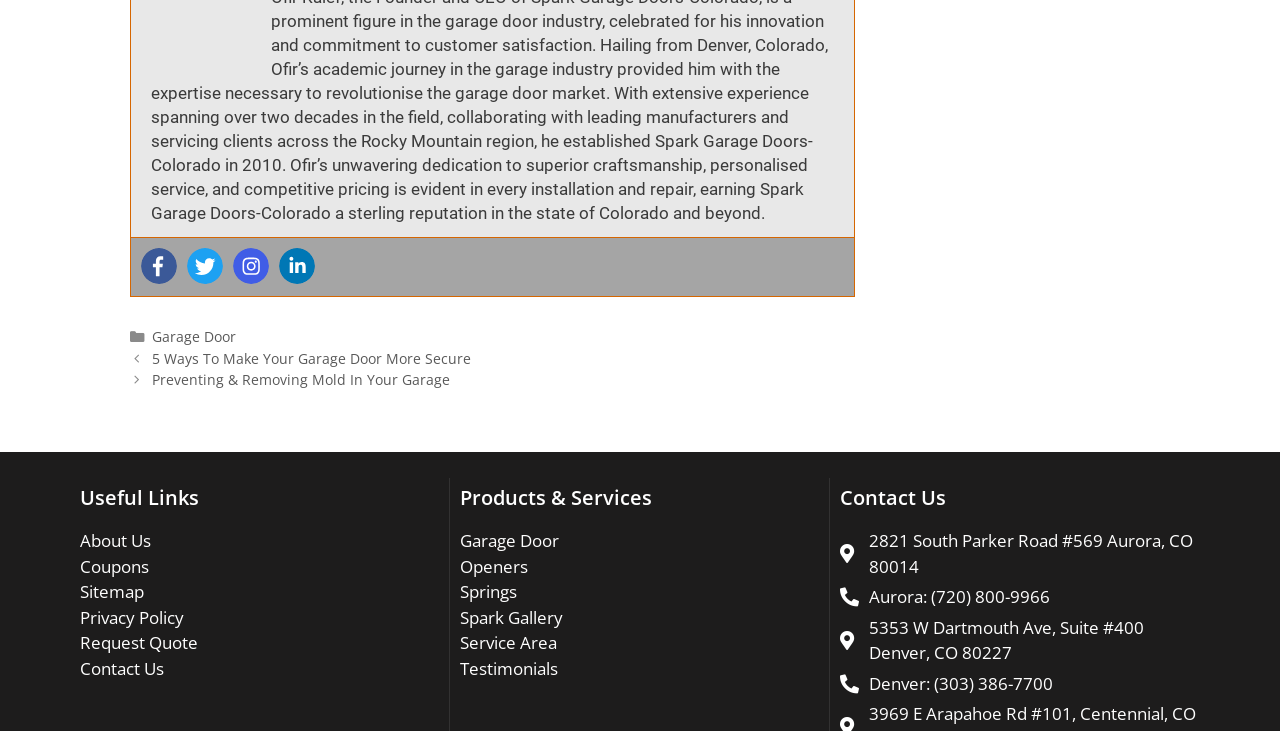Please provide a short answer using a single word or phrase for the question:
What is the main category of products?

Garage Door